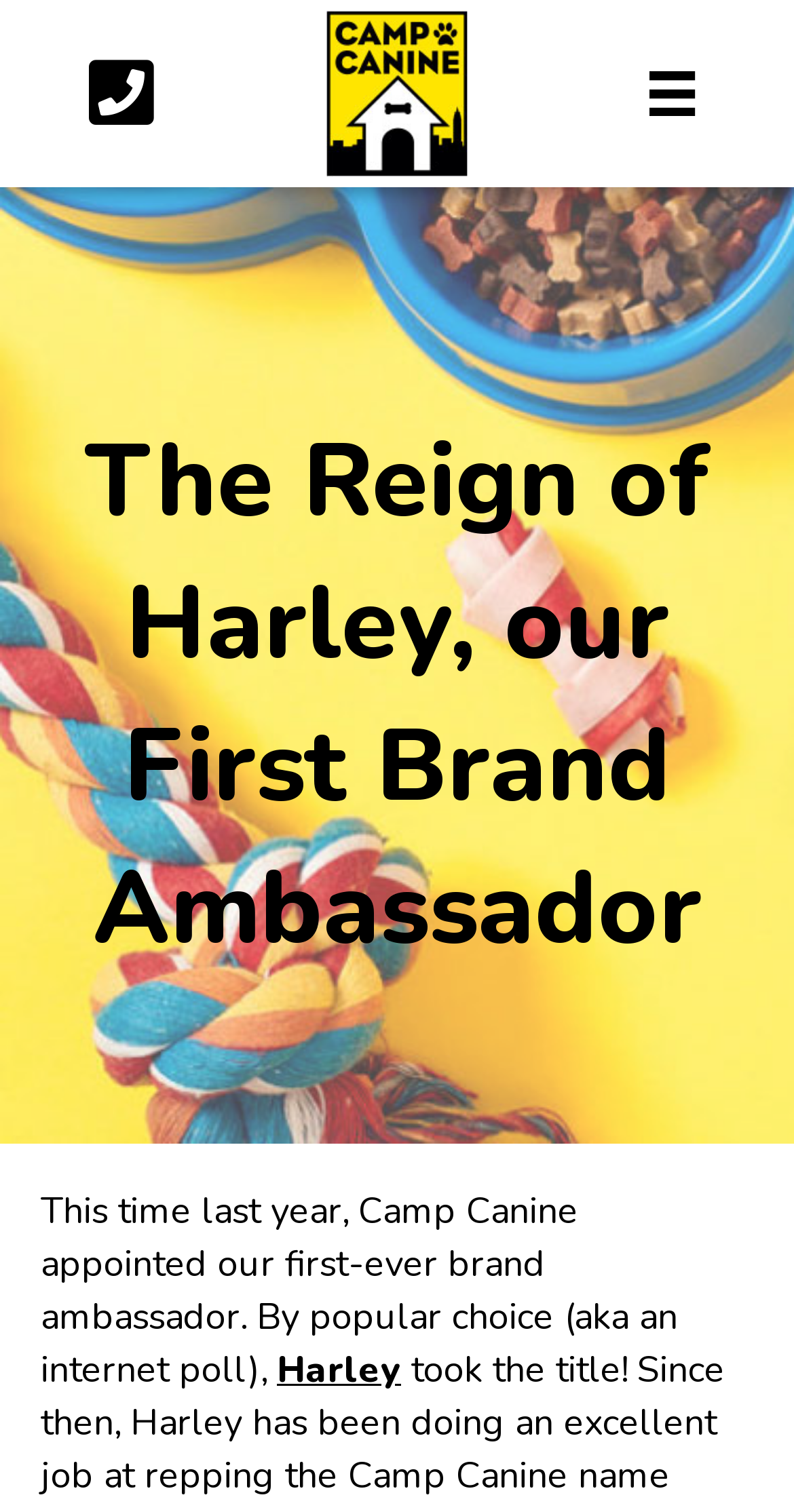Please reply with a single word or brief phrase to the question: 
What is the topic of the article?

Brand ambassador